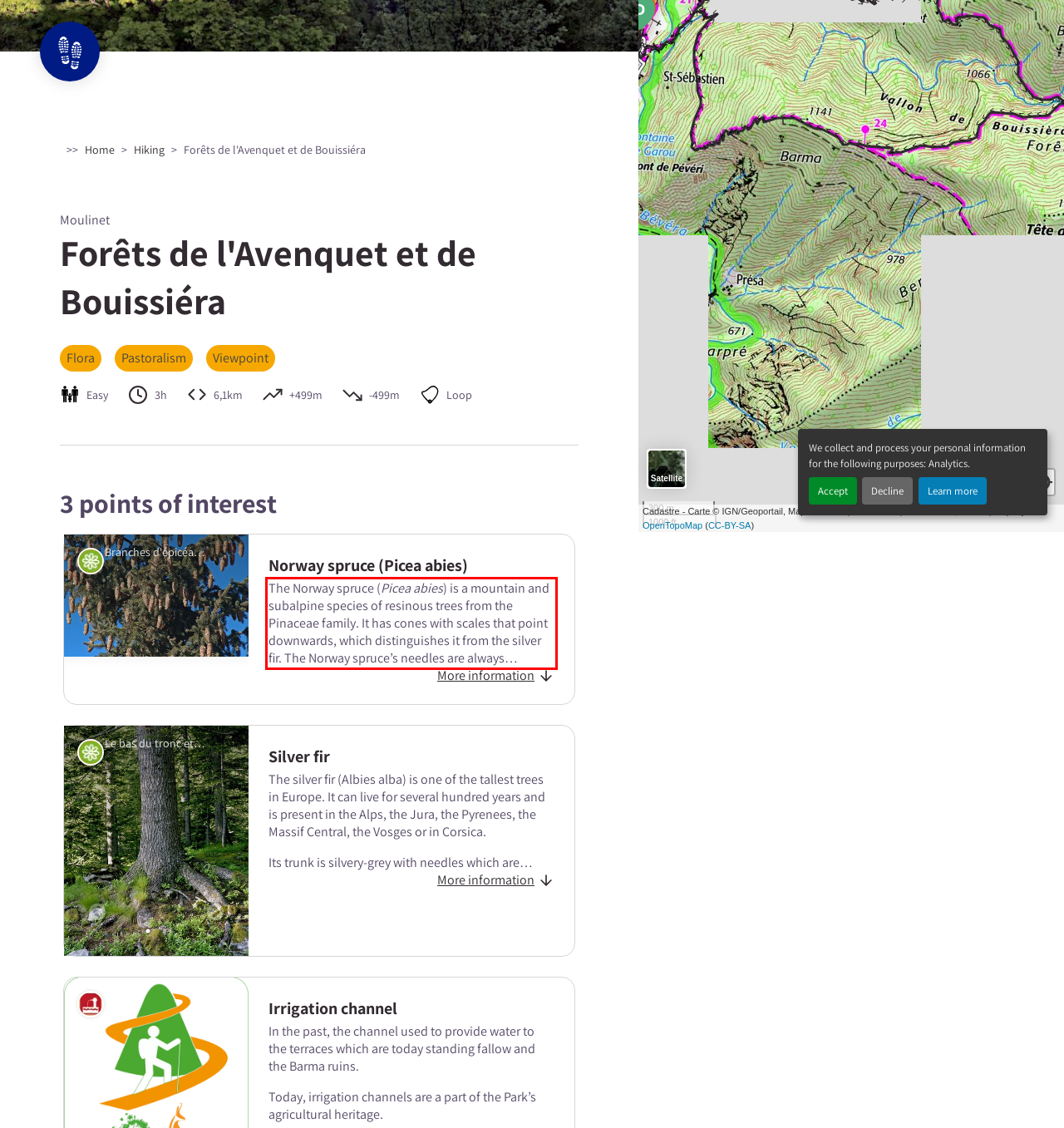Please extract the text content from the UI element enclosed by the red rectangle in the screenshot.

The Norway spruce (Picea abies) is a mountain and subalpine species of resinous trees from the Pinaceae family. It has cones with scales that point downwards, which distinguishes it from the silver fir. The Norway spruce’s needles are always arranged around the stalk, like a brush. The species can mainly be found in the Alps, the Jura, the Massif Central, the Vosges or Corsica.